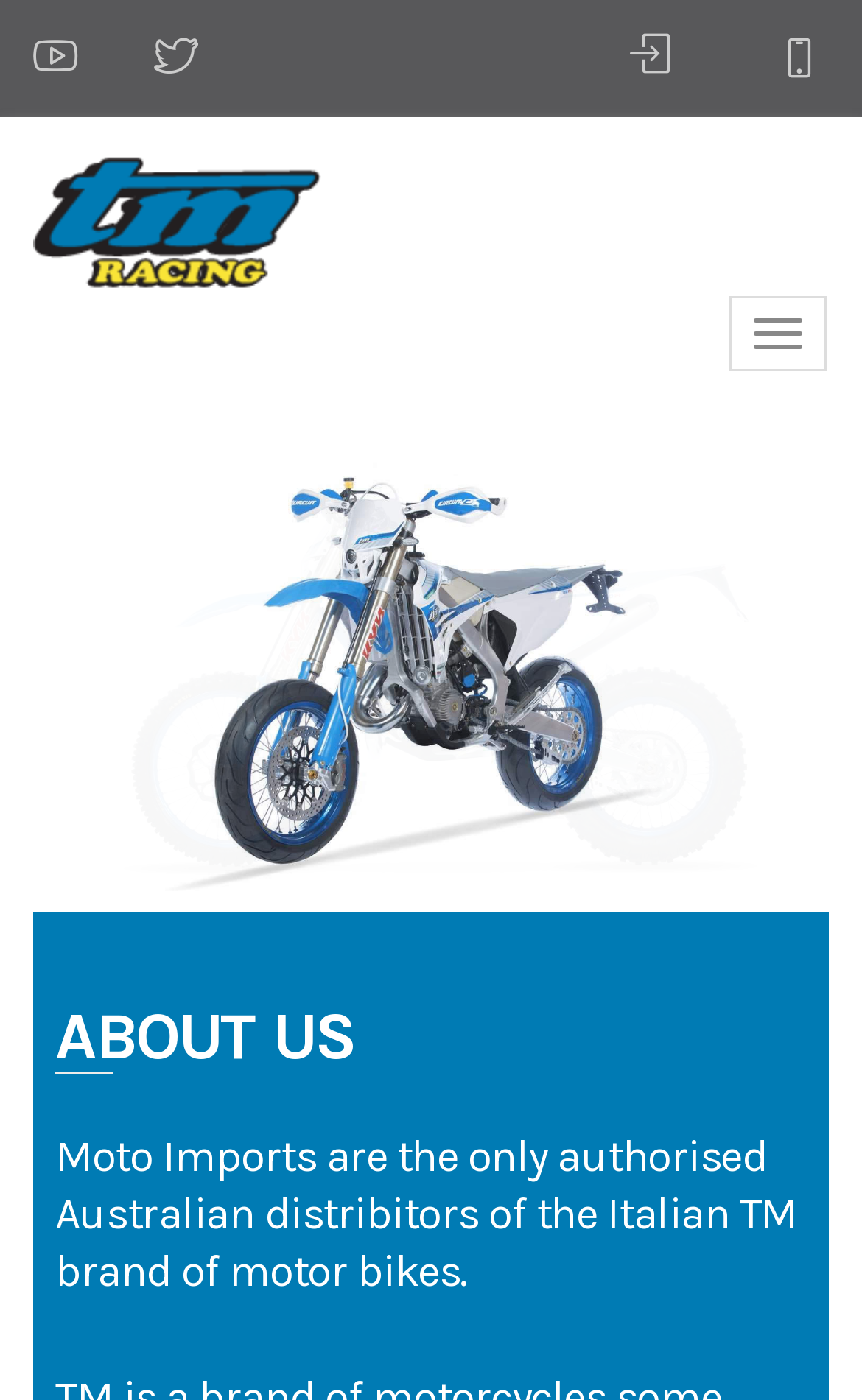Bounding box coordinates are specified in the format (top-left x, top-left y, bottom-right x, bottom-right y). All values are floating point numbers bounded between 0 and 1. Please provide the bounding box coordinate of the region this sentence describes: title="view Youtube videos"

[0.056, 0.025, 0.184, 0.062]